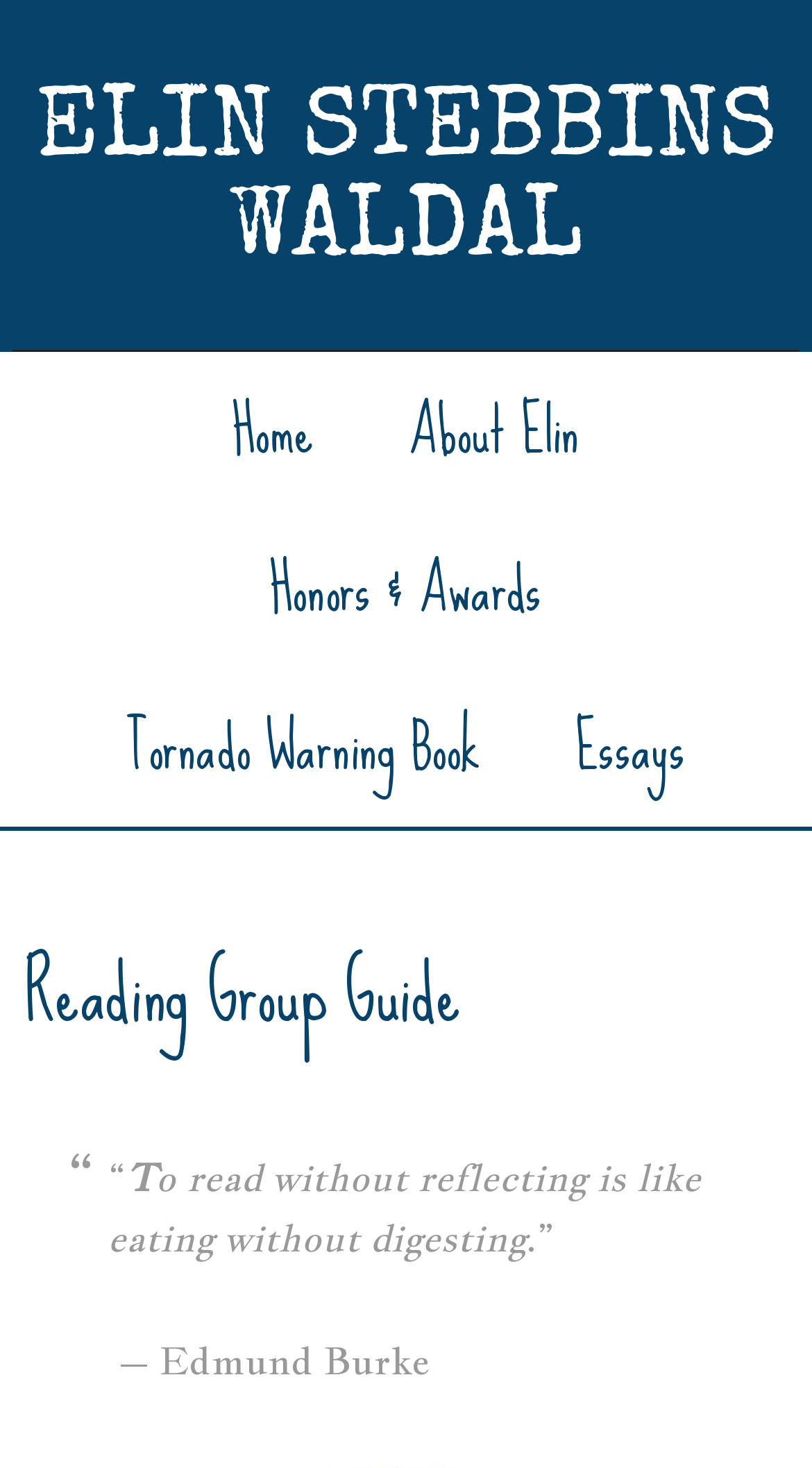What is the title of the book?
Answer the question using a single word or phrase, according to the image.

Tornado Warning